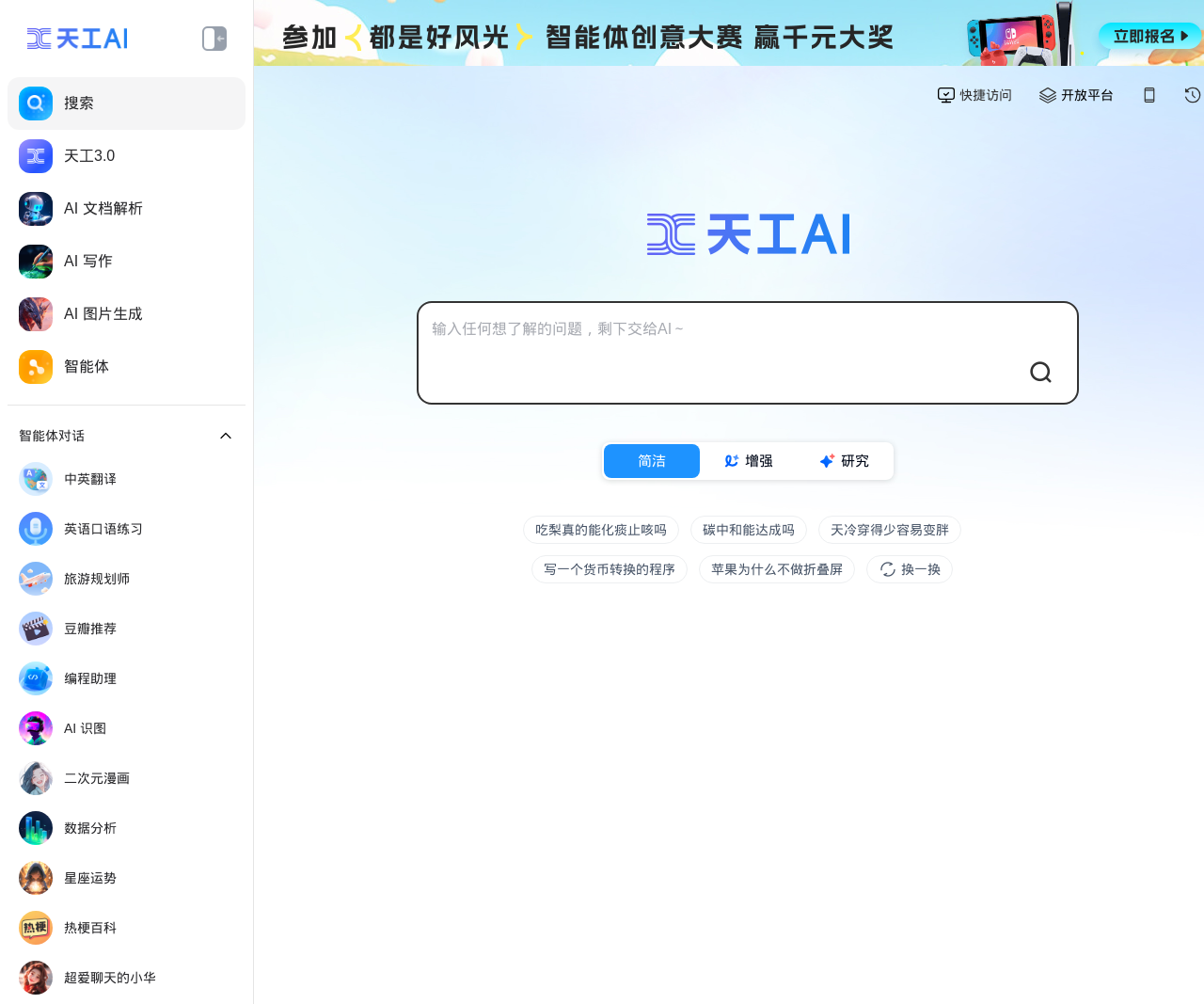Respond to the question below with a single word or phrase:
What is the purpose of the textbox at the bottom of the webpage?

Input questions or tasks